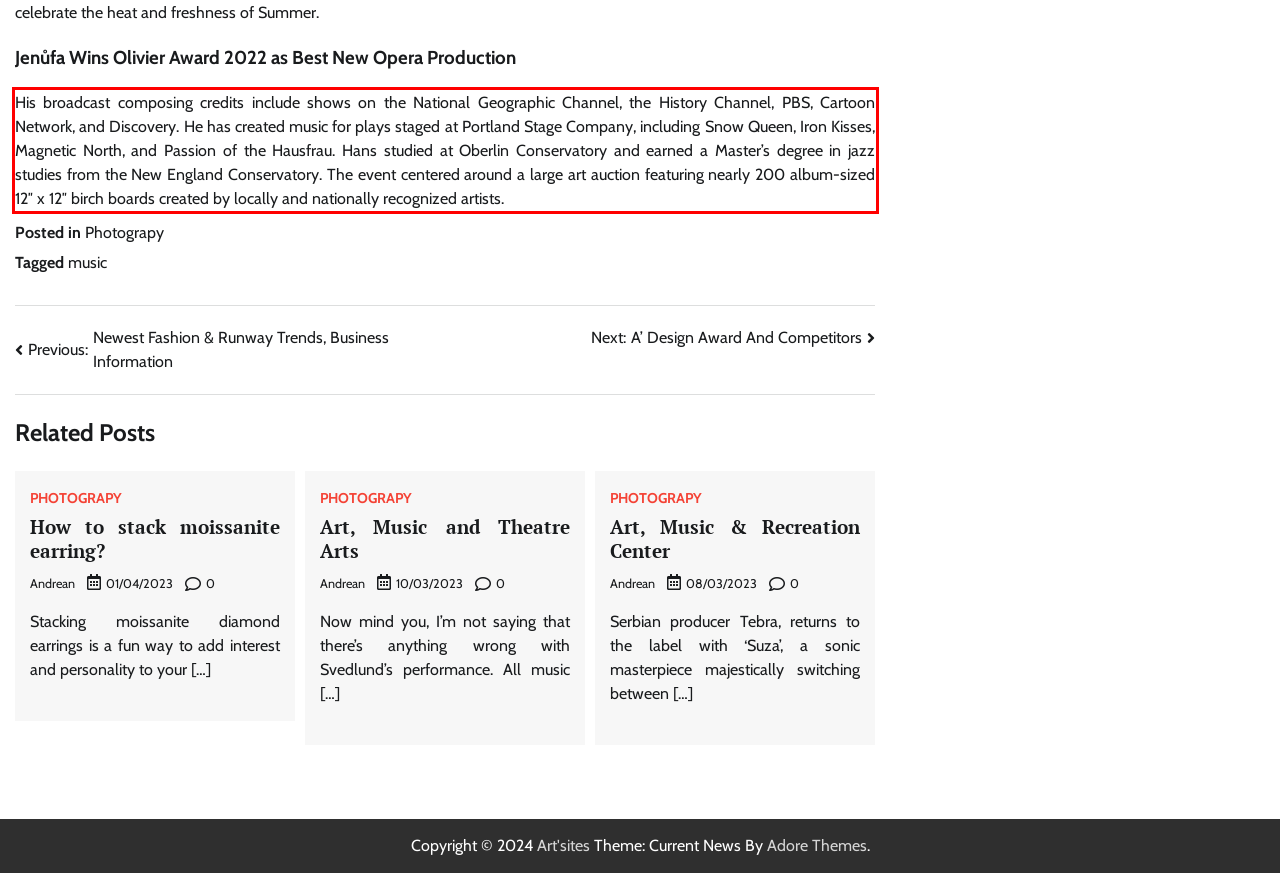View the screenshot of the webpage and identify the UI element surrounded by a red bounding box. Extract the text contained within this red bounding box.

His broadcast composing credits include shows on the National Geographic Channel, the History Channel, PBS, Cartoon Network, and Discovery. He has created music for plays staged at Portland Stage Company, including Snow Queen, Iron Kisses, Magnetic North, and Passion of the Hausfrau. Hans studied at Oberlin Conservatory and earned a Master’s degree in jazz studies from the New England Conservatory. The event centered around a large art auction featuring nearly 200 album-sized 12″ x 12″ birch boards created by locally and nationally recognized artists.